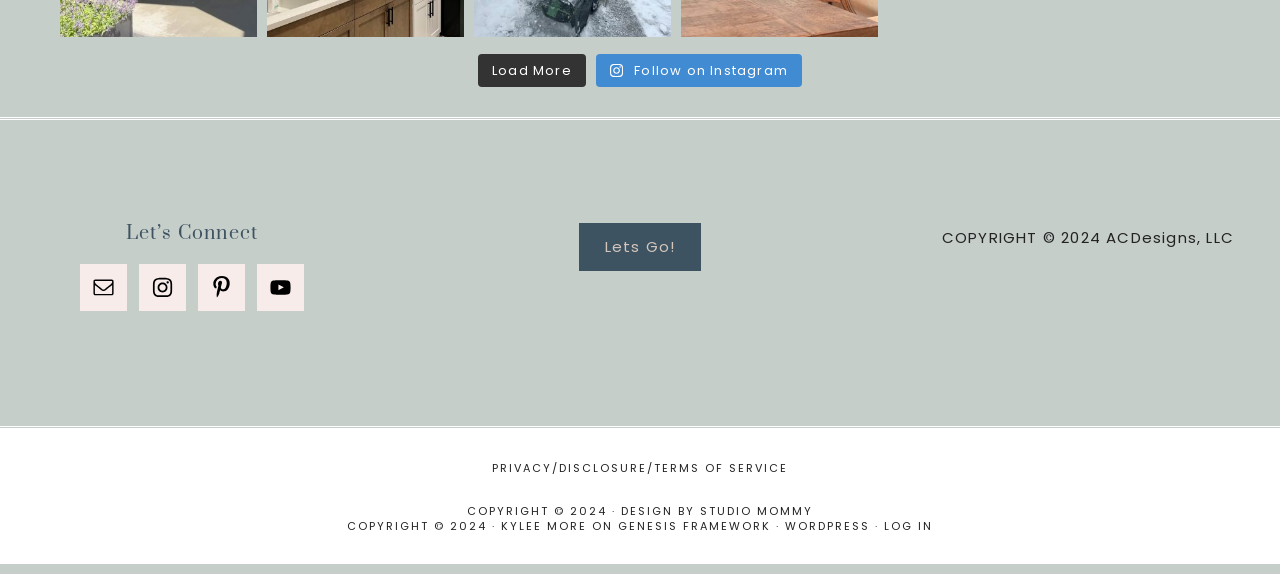Could you provide the bounding box coordinates for the portion of the screen to click to complete this instruction: "Send an Email"?

[0.062, 0.46, 0.099, 0.542]